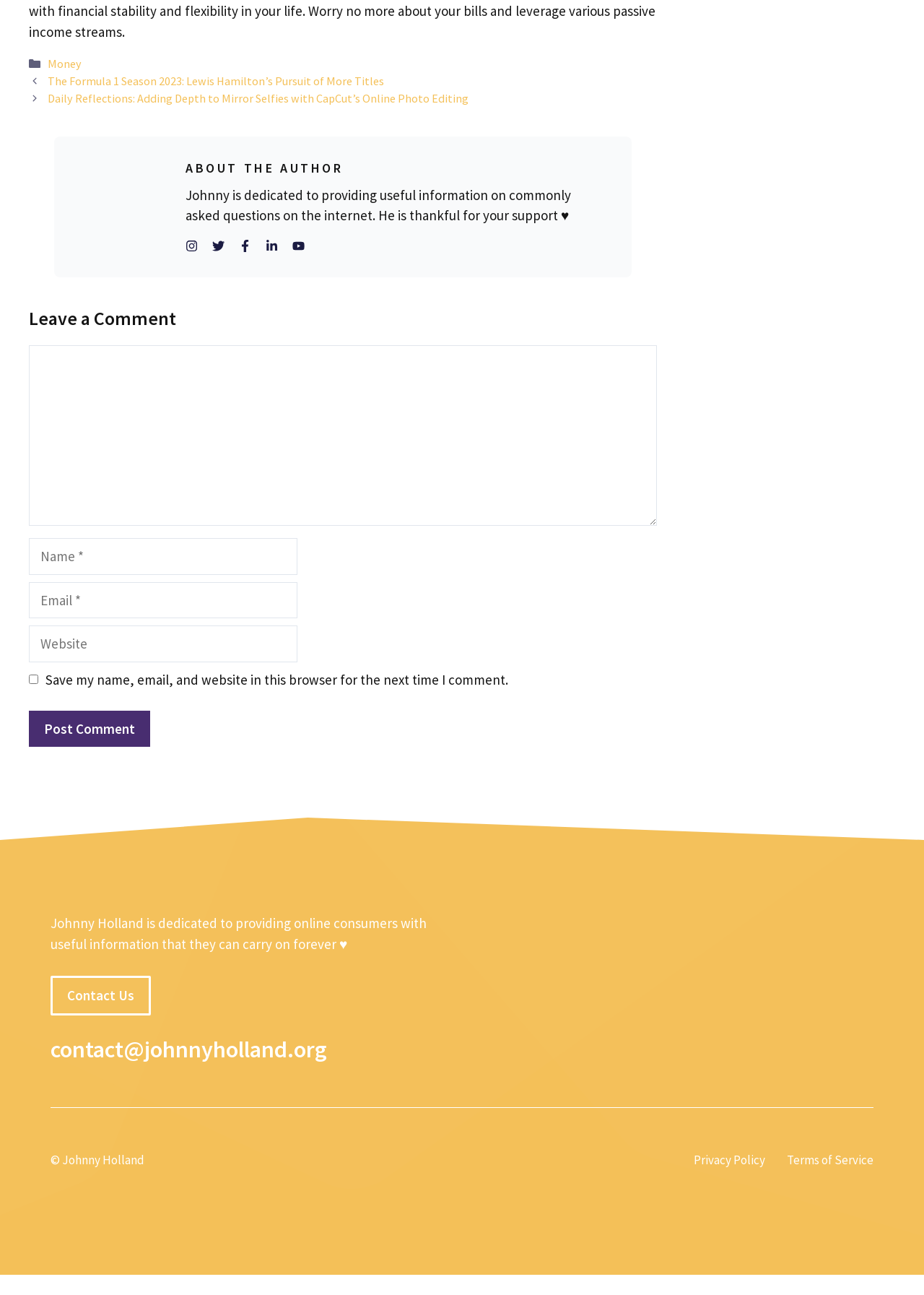What is the author's name?
Based on the image, provide your answer in one word or phrase.

Johnny